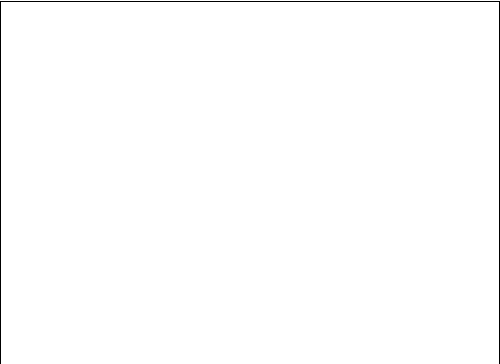What is the purpose of the gathering?
Please respond to the question thoroughly and include all relevant details.

The purpose of the gathering can be understood by reading the caption, which states that the attendees came together to 'explore the mysteries of the universe and the possibility of life beyond Earth'.